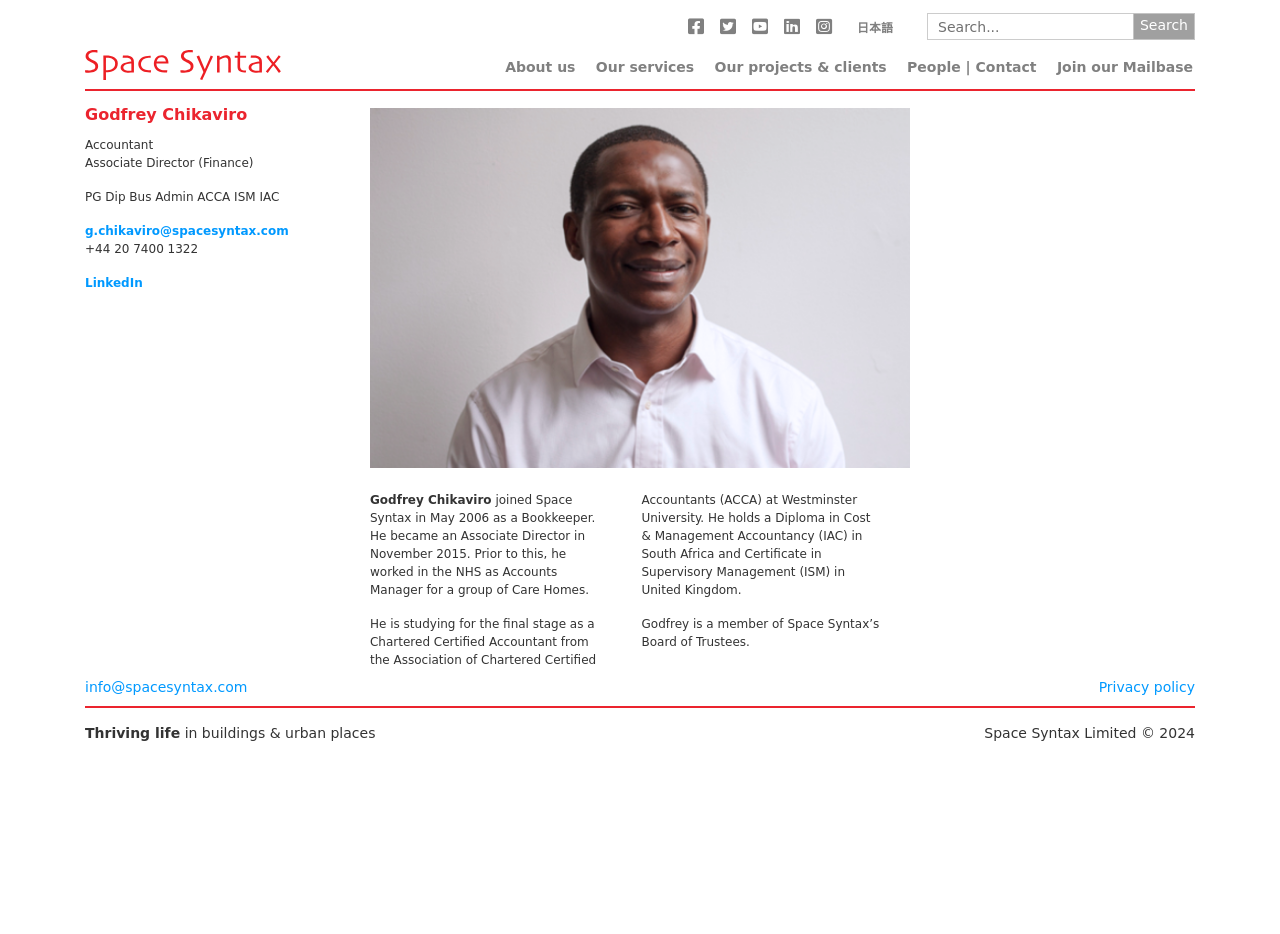Locate the bounding box of the UI element defined by this description: "About us". The coordinates should be given as four float numbers between 0 and 1, formatted as [left, top, right, bottom].

[0.395, 0.052, 0.45, 0.09]